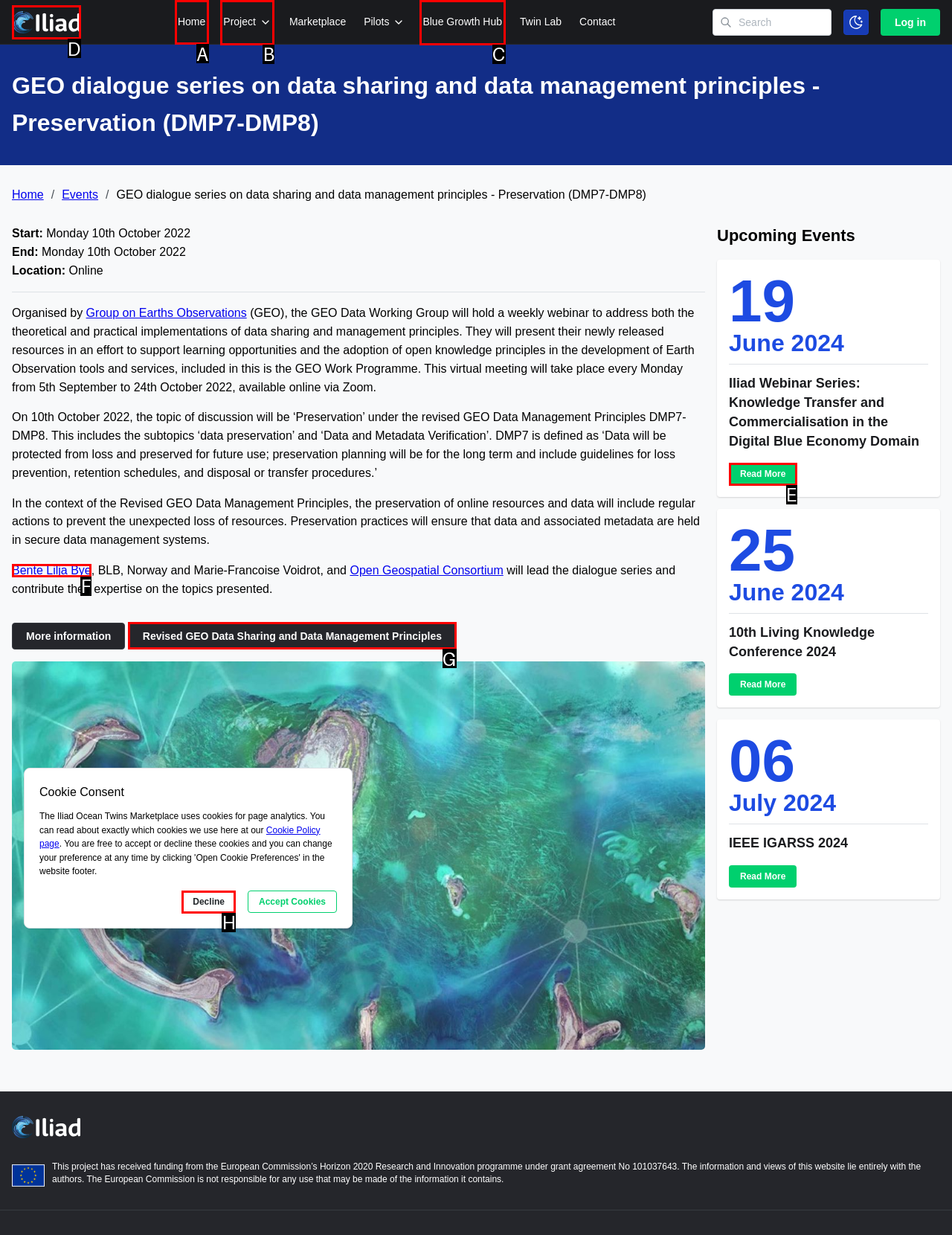Point out the option that needs to be clicked to fulfill the following instruction: Click the 'Home' link
Answer with the letter of the appropriate choice from the listed options.

A